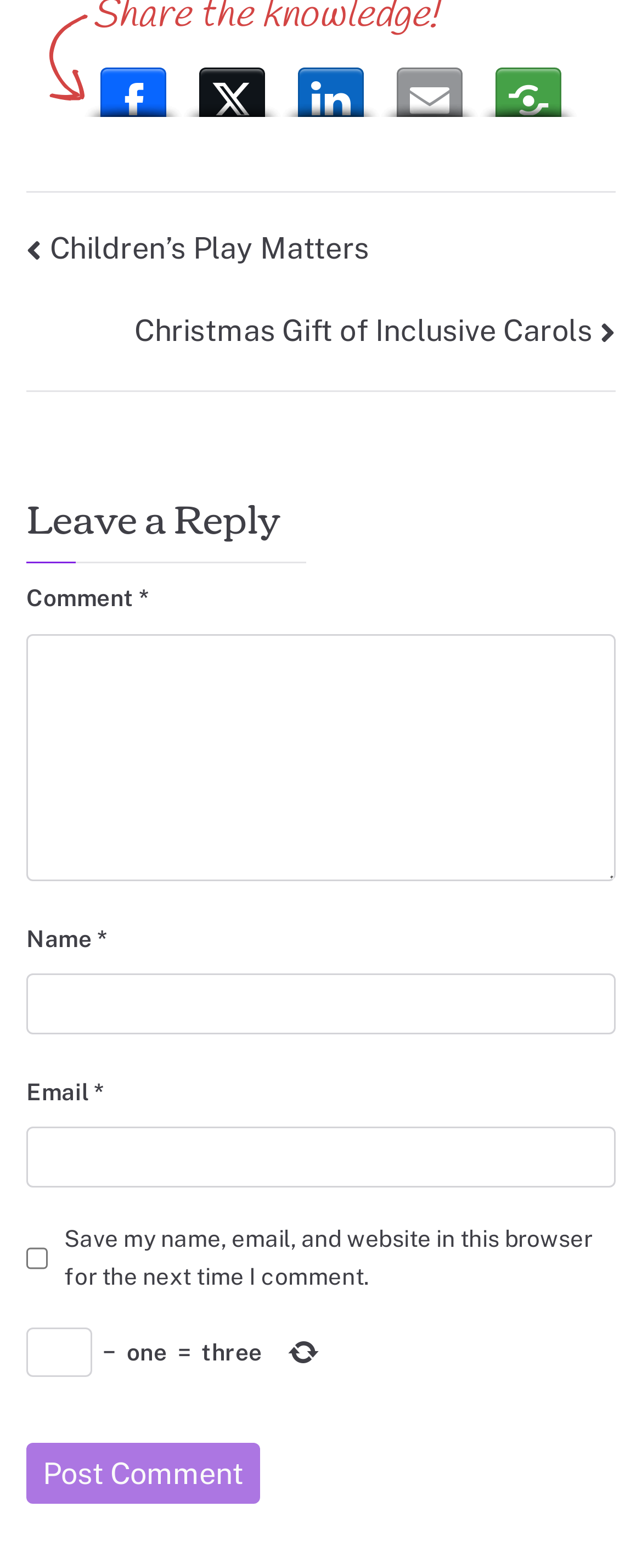What is the button at the bottom of the page for?
Please answer using one word or phrase, based on the screenshot.

Post Comment